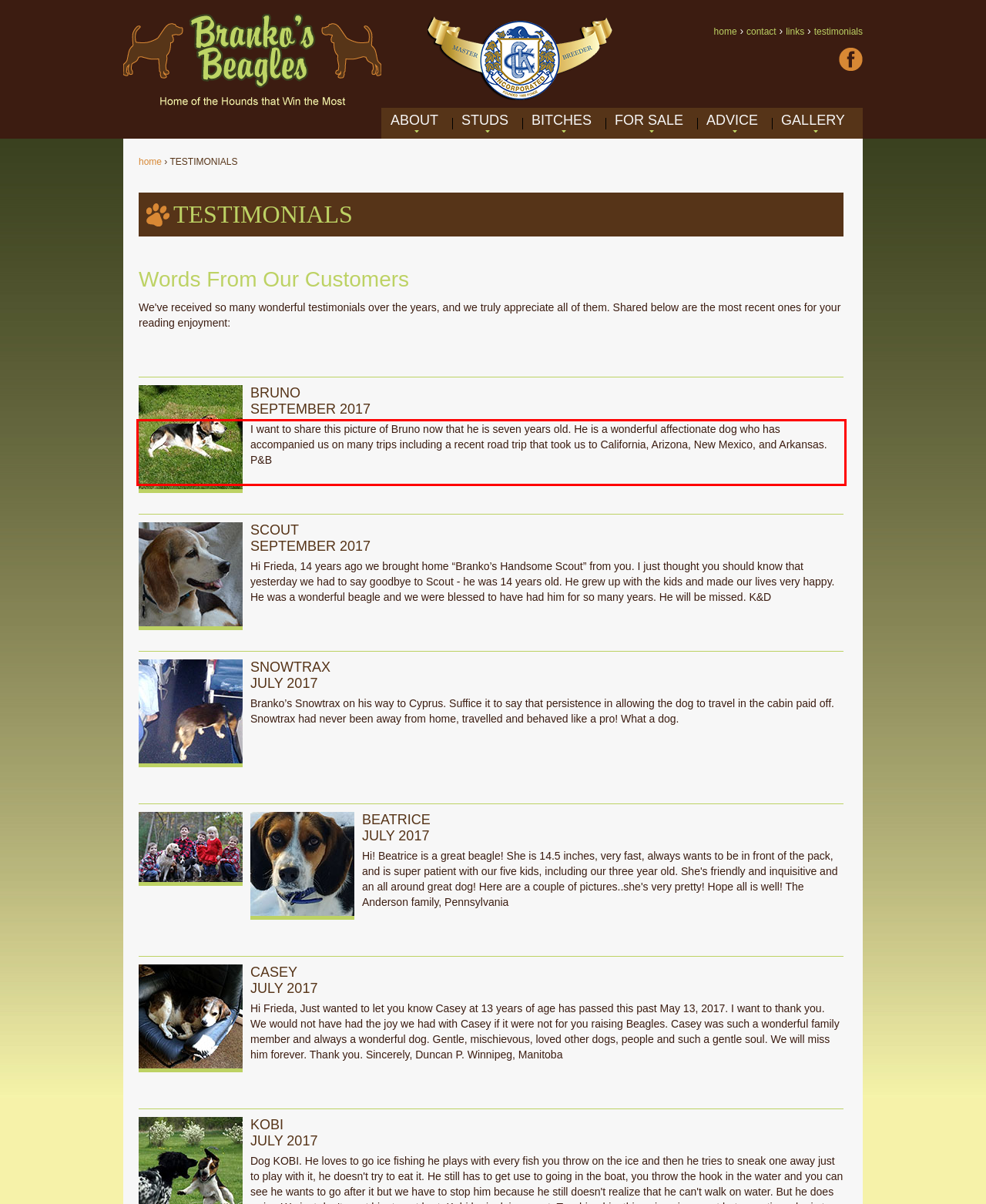Please extract the text content within the red bounding box on the webpage screenshot using OCR.

I want to share this picture of Bruno now that he is seven years old. He is a wonderful affectionate dog who has accompanied us on many trips including a recent road trip that took us to California, Arizona, New Mexico, and Arkansas. P&B